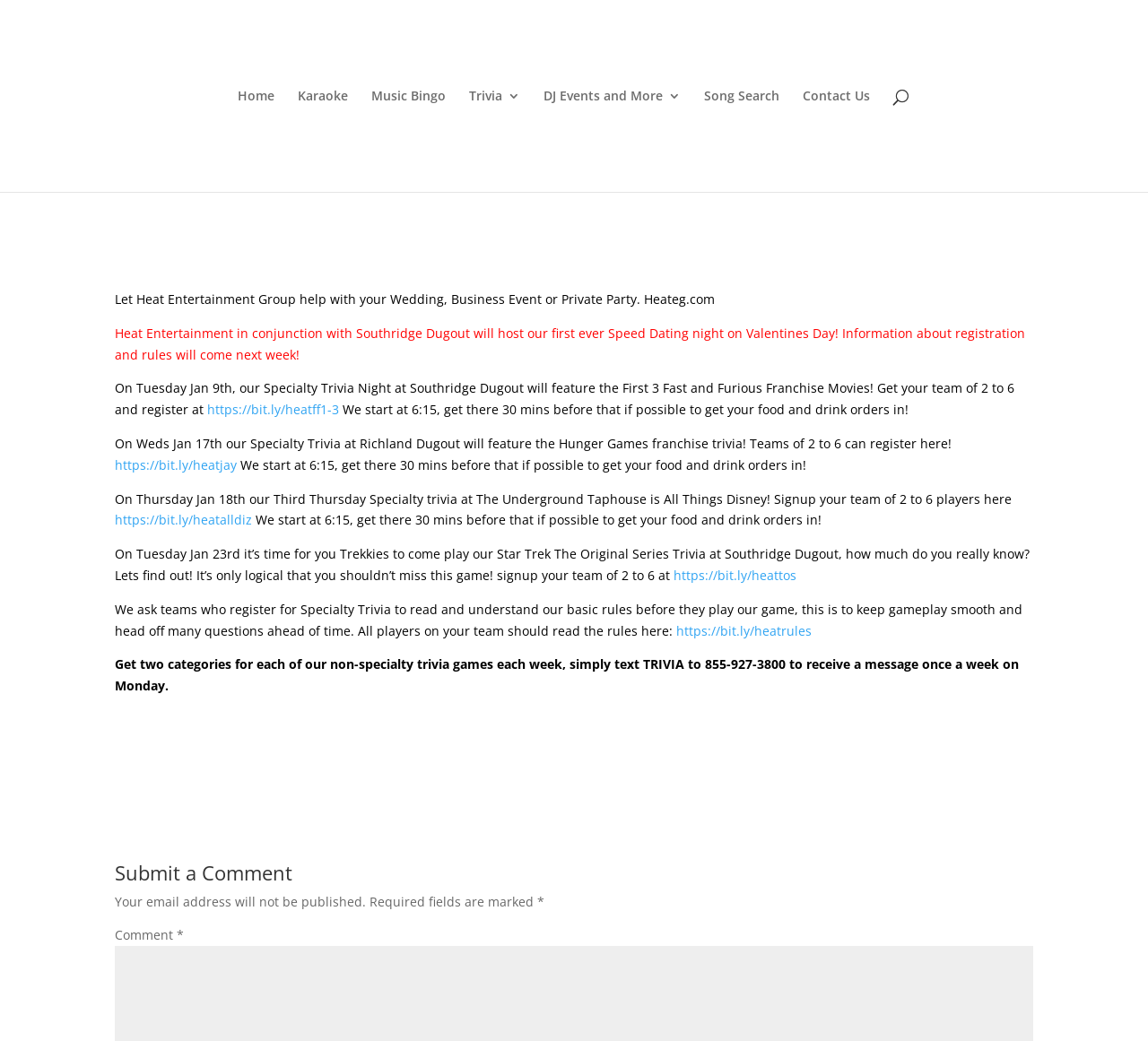Give an in-depth explanation of the webpage layout and content.

The webpage is a calendar page for Heat Entertainment Group, showcasing events for the week of January 9, 2024. At the top, there are seven navigation links: "Home", "Karaoke", "Music Bingo", "Trivia 3", "DJ Events and More 3", "Song Search", and "Contact Us". 

Below the navigation links, there is a heading that reads "Heat Calendar for Week of 1-9-24 No Categories". The page is attributed to "Craig Heat" and dated "Jan 8, 2024". There is a link to "Entertainment This Week" and another link to "0 comments".

The main content of the page consists of several paragraphs of text, each describing an event or activity hosted by Heat Entertainment Group. These events include a Speed Dating night on Valentine's Day, Specialty Trivia Nights at various locations, and a Star Trek The Original Series Trivia game. Each event description includes a link to register or sign up for the event.

Additionally, there is a section that explains the rules for Specialty Trivia games and provides a link to read the rules. Another section offers a way to receive two categories for non-specialty trivia games each week by texting "TRIVIA" to a specific phone number.

At the bottom of the page, there is a section for submitting a comment, which includes fields for email address, required fields marked with an asterisk, and a comment box.